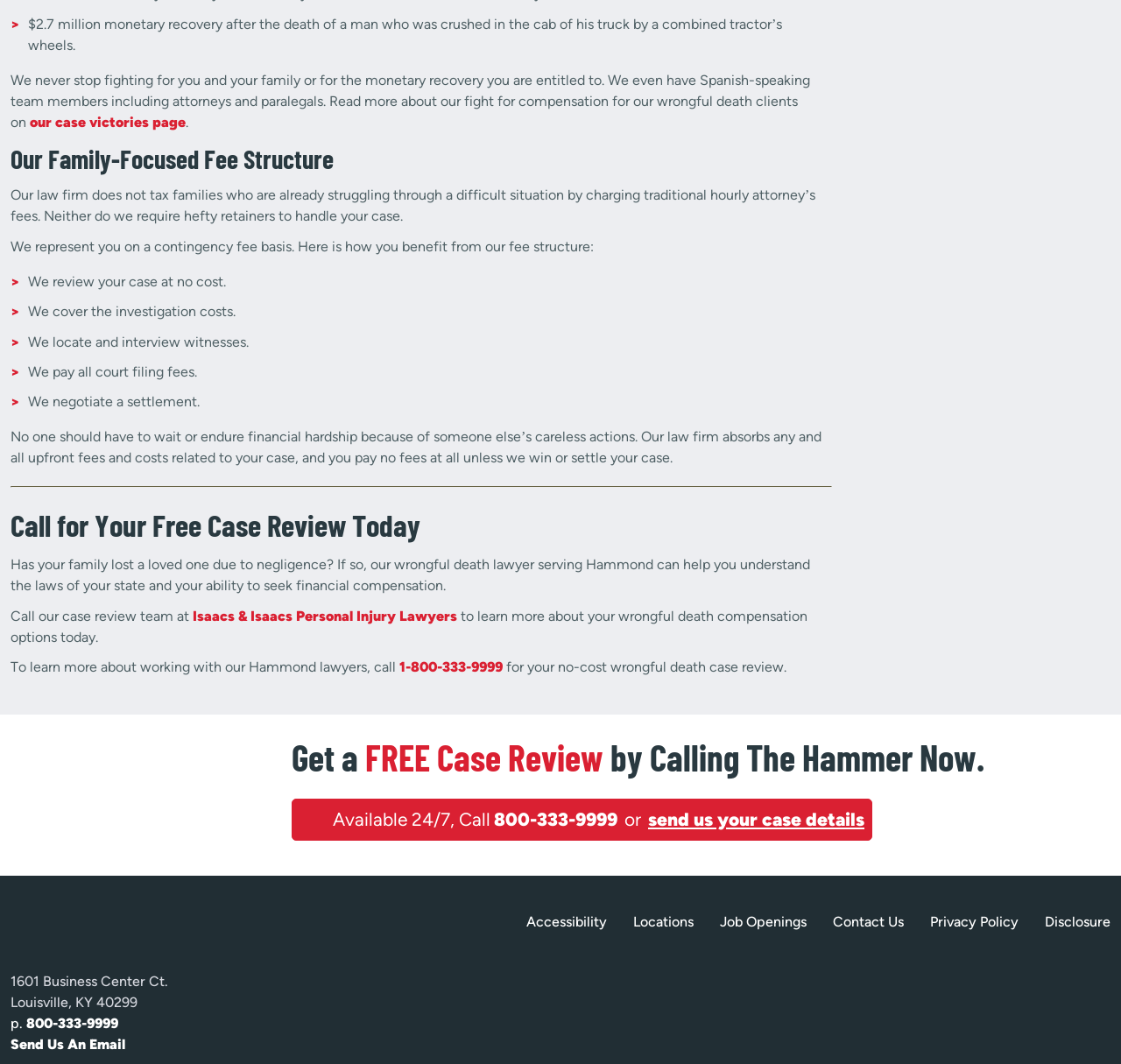What is the phone number to call for a free case review?
Give a single word or phrase as your answer by examining the image.

1-800-333-9999